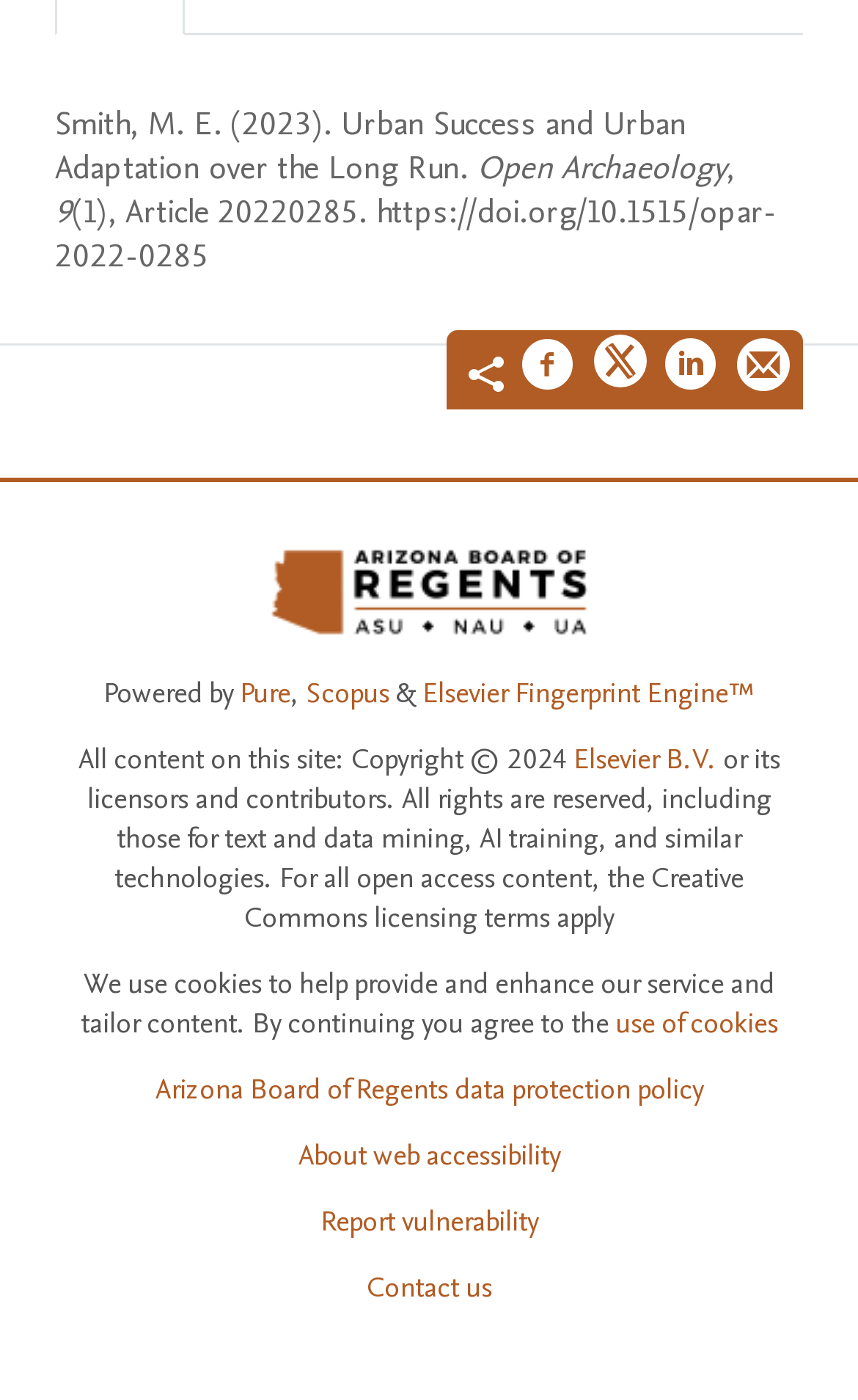Respond to the question with just a single word or phrase: 
What is the journal name of the article?

Open Archaeology